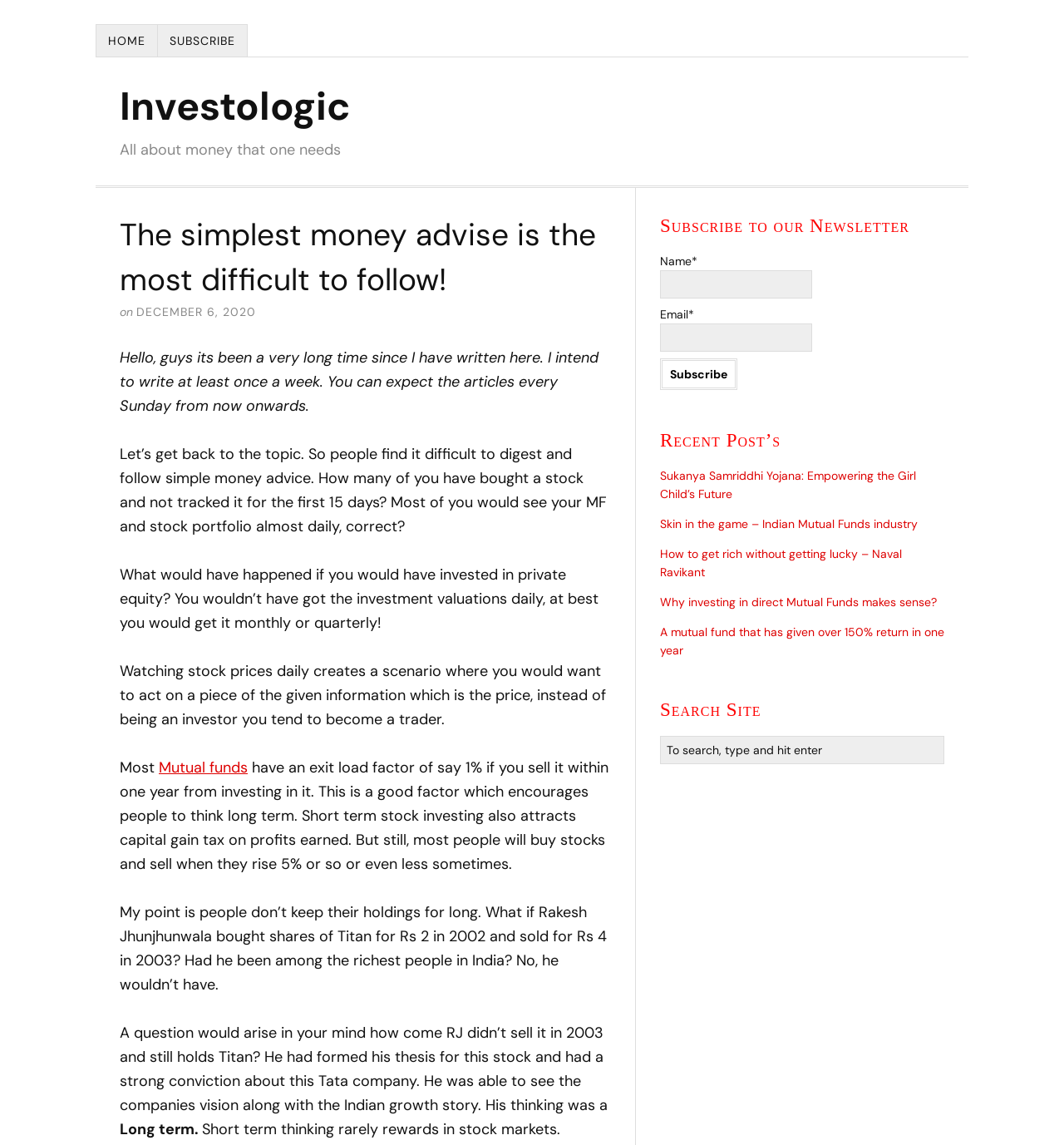Find the bounding box coordinates for the area that should be clicked to accomplish the instruction: "enter a name".

None